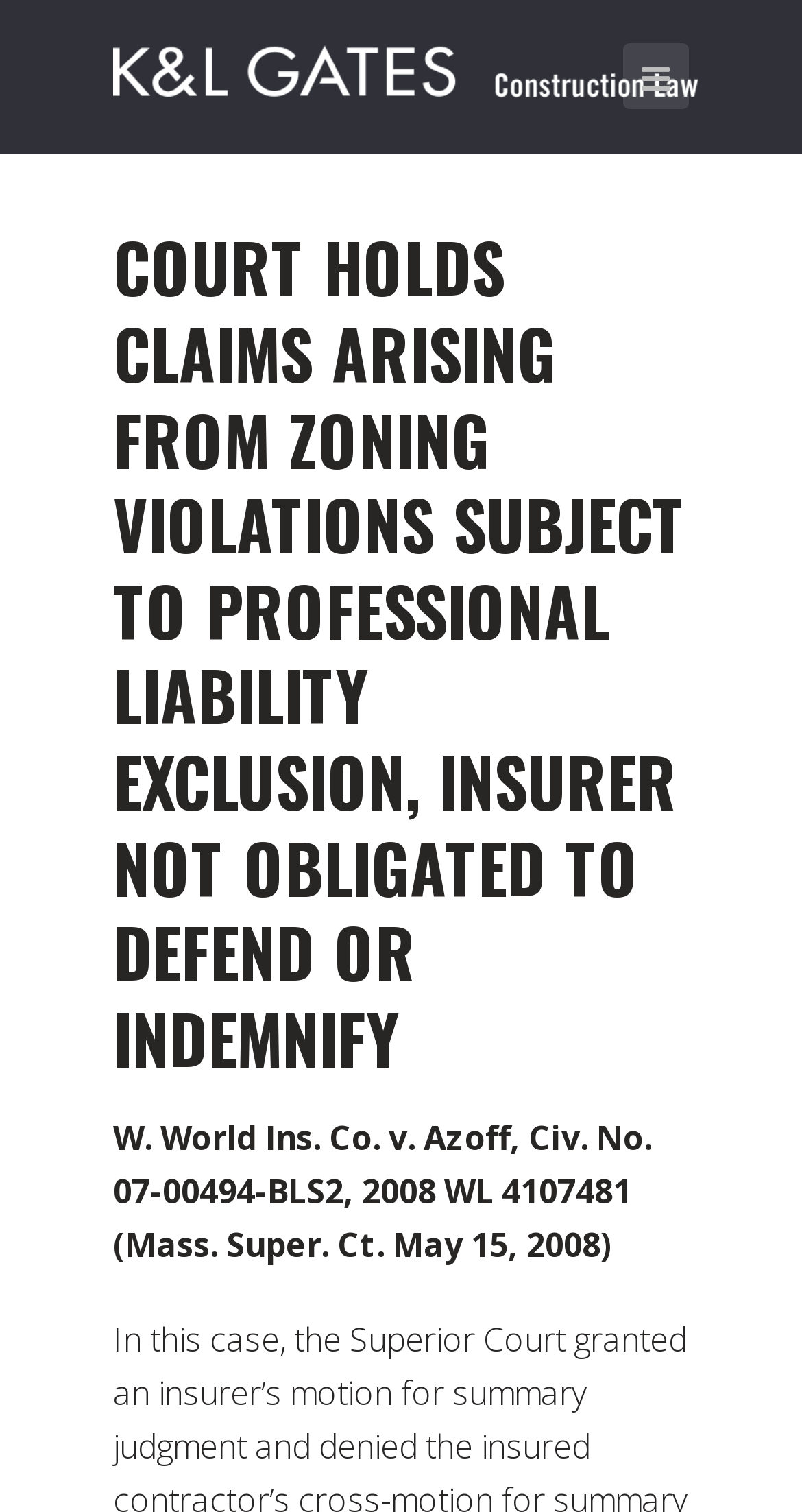Can you determine the main header of this webpage?

COURT HOLDS CLAIMS ARISING FROM ZONING VIOLATIONS SUBJECT TO PROFESSIONAL LIABILITY EXCLUSION, INSURER NOT OBLIGATED TO DEFEND OR INDEMNIFY